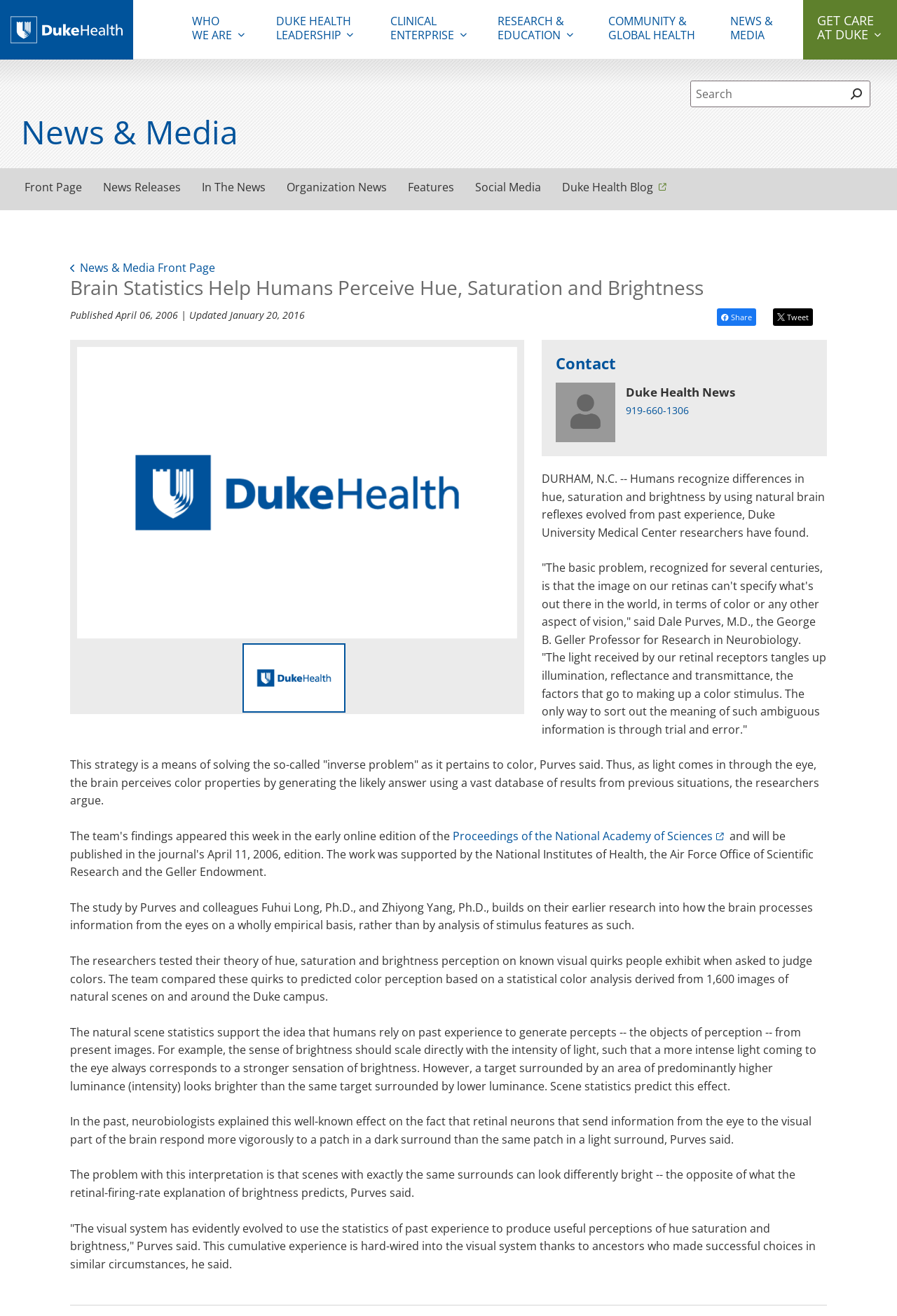Summarize the webpage with intricate details.

The webpage is about a research study on how humans perceive hue, saturation, and brightness, conducted by Duke University Medical Center researchers. At the top of the page, there is a logo of Duke Health, accompanied by a navigation menu with links to various sections, including "Who We Are", "Duke Health Leadership", "Clinical Enterprise", "Research & Education", "Community & Global Health", and "News & Media". 

Below the navigation menu, there is a search bar with a search button. On the left side of the page, there is a section titled "News & Media" with links to "Front Page", "News Releases", "In The News", "Organization News", "Features", "Social Media", and "Duke Health Blog". 

The main content of the page is an article about the research study, which is divided into several sections. The article title, "Brain Statistics Help Humans Perceive Hue, Saturation and Brightness", is followed by a publication date and an update date. There are two images related to the study, one above the article and another below it. 

The article text is divided into several paragraphs, with quotes from the researcher, Dale Purves, M.D. The text explains the research findings, including how the brain uses natural brain reflexes evolved from past experience to recognize differences in hue, saturation, and brightness. There is also a link to the research paper published in the Proceedings of the National Academy of Sciences. 

At the bottom of the page, there is a contact section with a phone number and an image of Duke Health News.